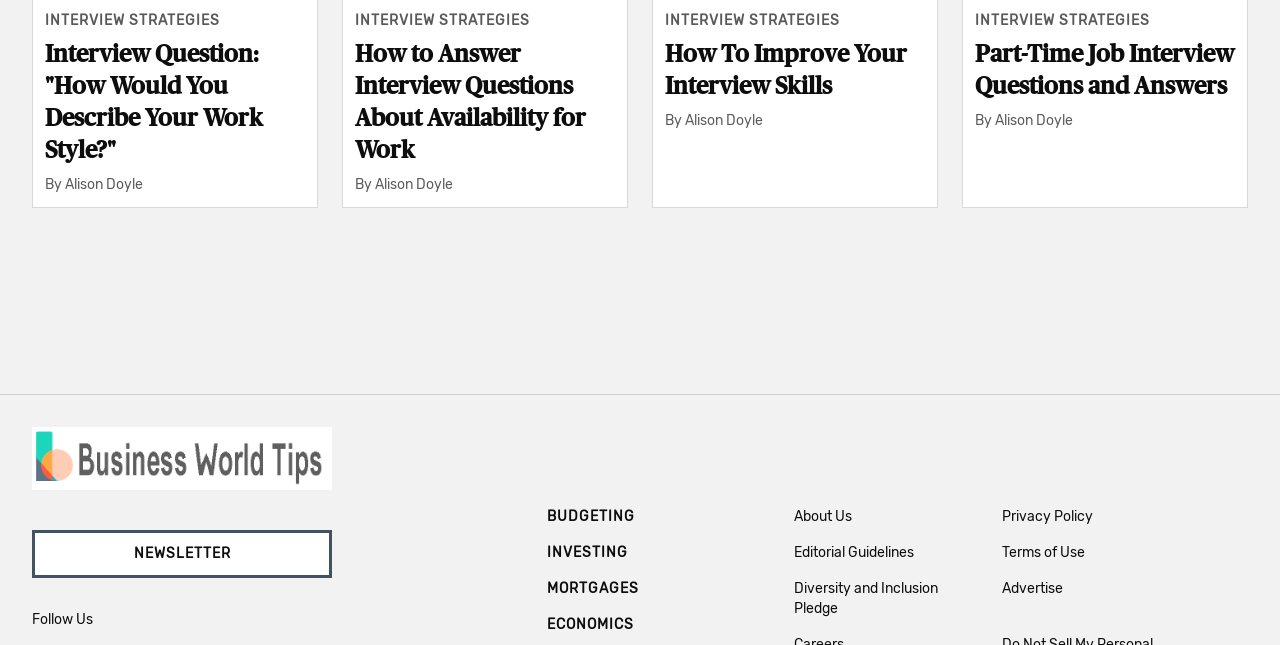Answer the question using only one word or a concise phrase: What is the last link on the webpage?

Advertise